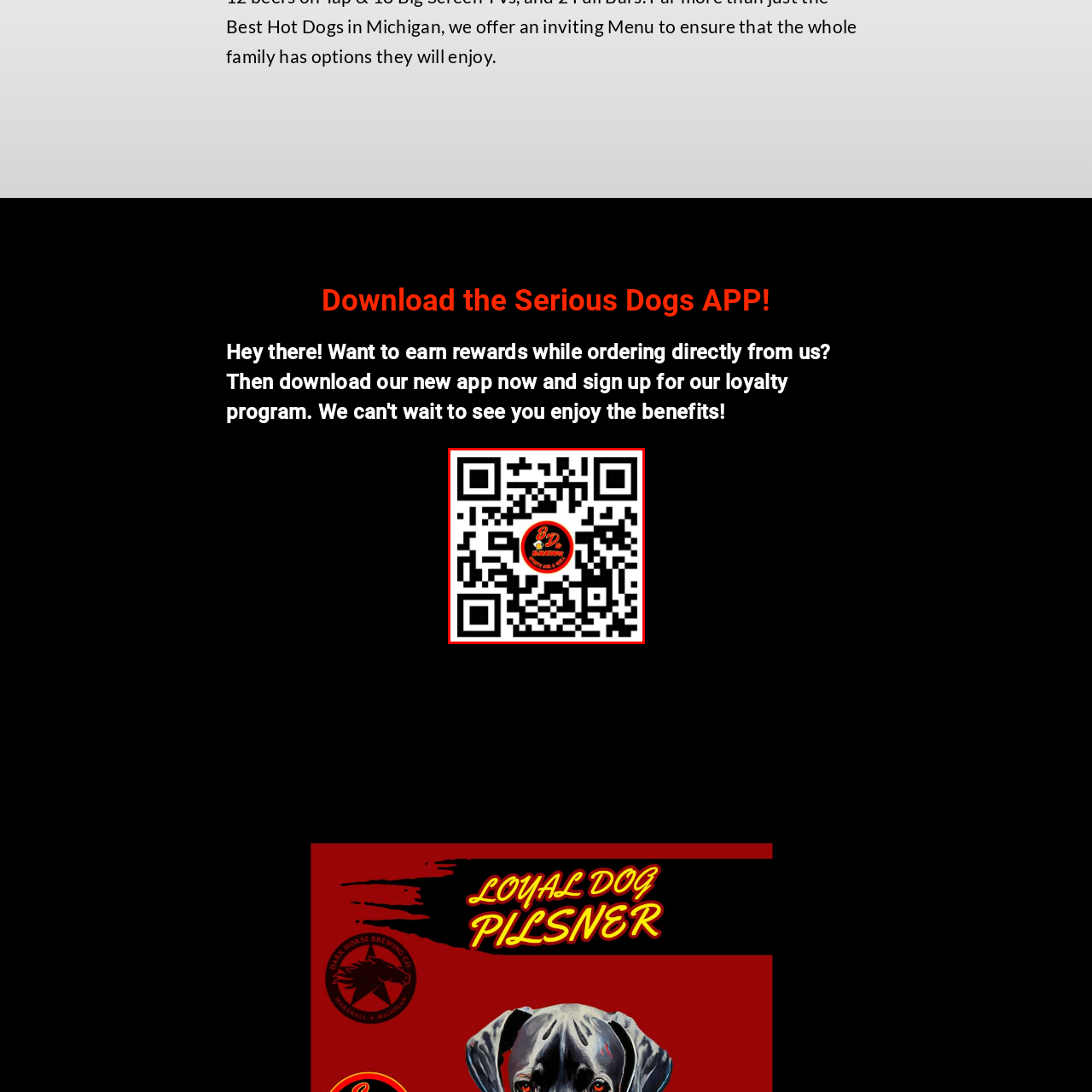What happens when the QR code is scanned? Observe the image within the red bounding box and give a one-word or short-phrase answer.

Directs to the 'Serious Dogs' app